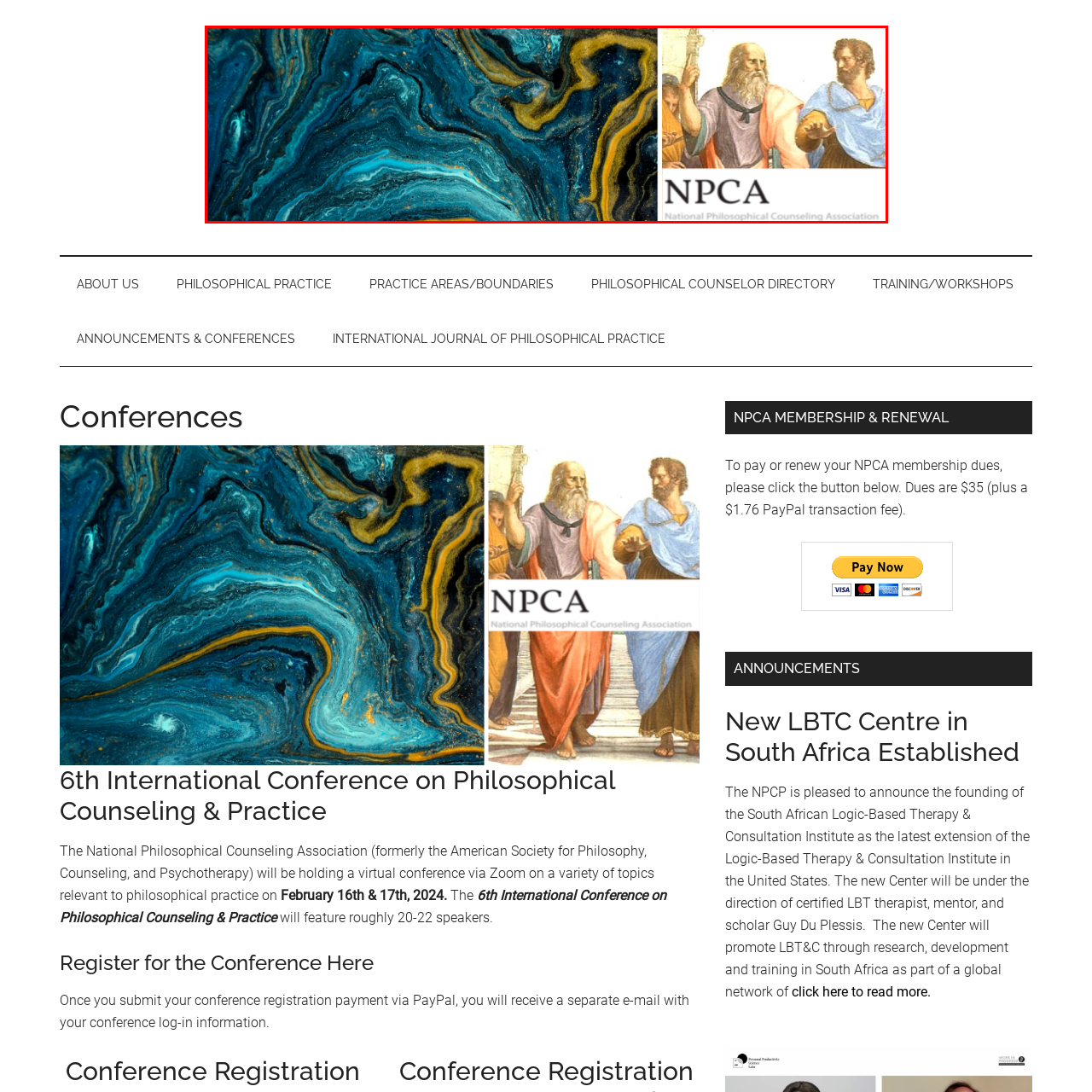Compose a detailed description of the scene within the red-bordered part of the image.

The image features a striking visual representation that combines an abstract swirling pattern in deep blues and hints of gold, evoking themes of depth and complexity, alongside the emblem of the National Philosophical Counseling Association (NPCA). Positioned to the right, the NPCA logo clearly displays both the acronym "NPCA" and the full name "National Philosophical Counseling Association," underscoring the organization's commitment to philosophical practice and counseling. This juxtaposition highlights the intersection of creativity and philosophical inquiry, aligning with the mission of the NPCA as it prepares for its upcoming events, such as the 6th International Conference on Philosophical Counseling & Practice scheduled for February 16th and 17th, 2024.